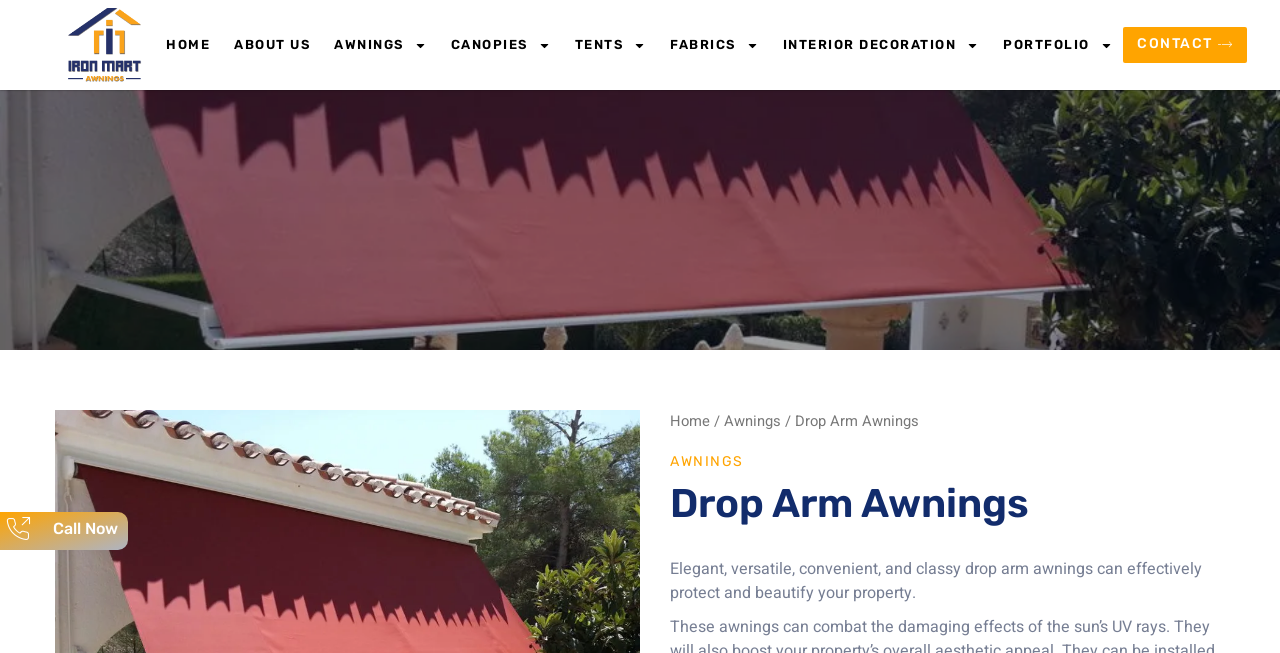Identify and extract the main heading from the webpage.

Drop Arm Awnings